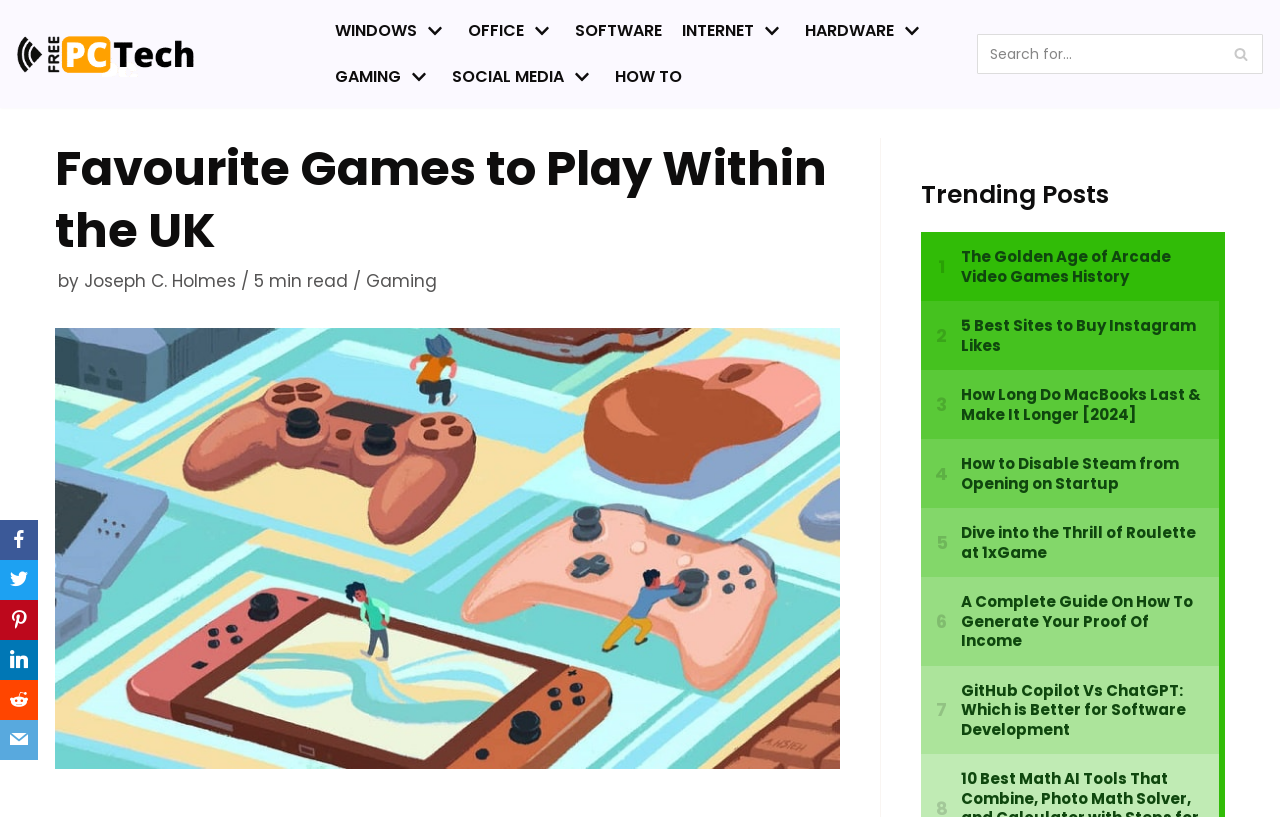What is the name of the website?
Using the screenshot, give a one-word or short phrase answer.

Free PC Tech